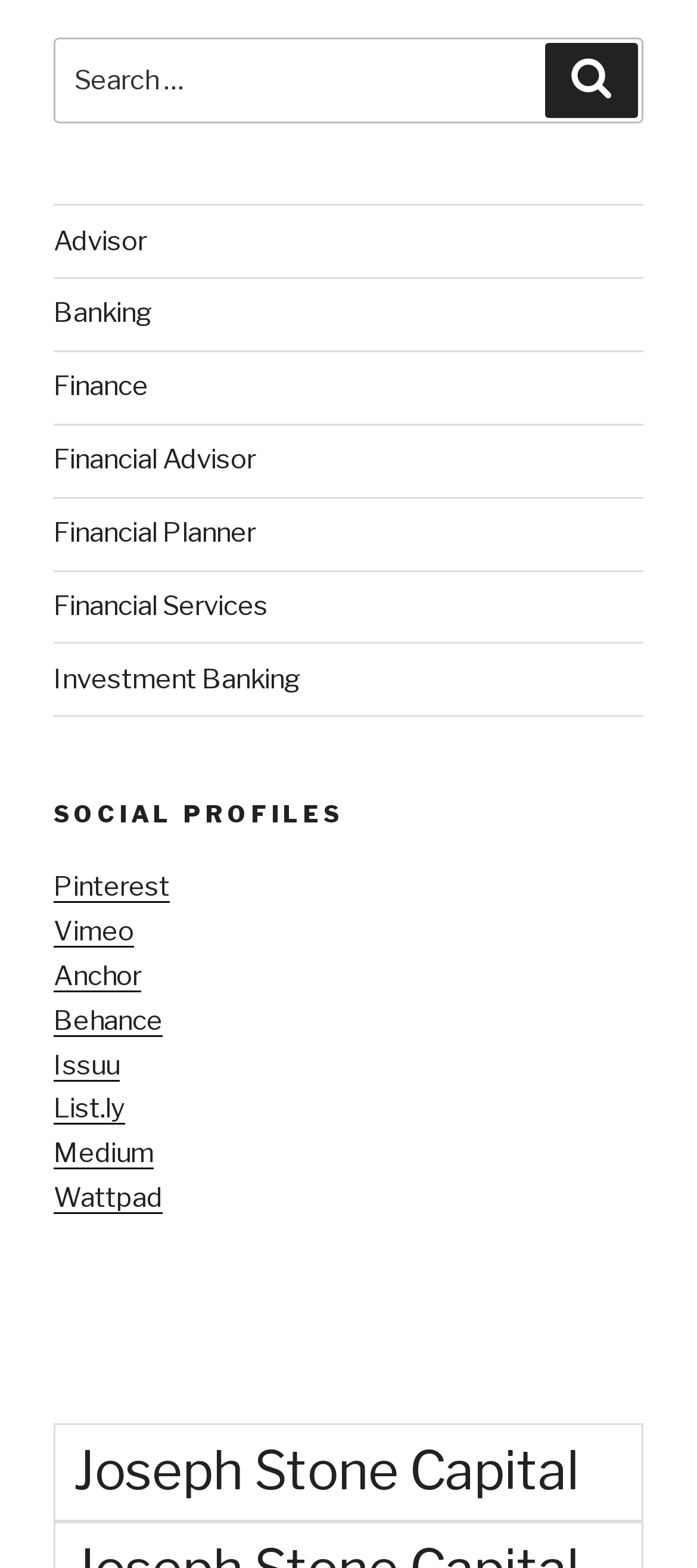Bounding box coordinates are specified in the format (top-left x, top-left y, bottom-right x, bottom-right y). All values are floating point numbers bounded between 0 and 1. Please provide the bounding box coordinate of the region this sentence describes: Pinterest

[0.077, 0.555, 0.244, 0.576]